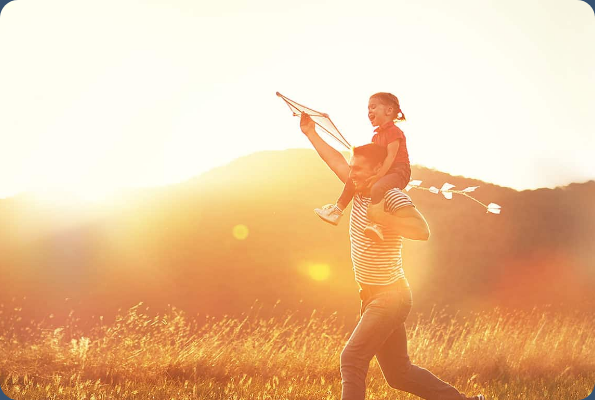What is the child holding?
Refer to the image and provide a one-word or short phrase answer.

Kite string